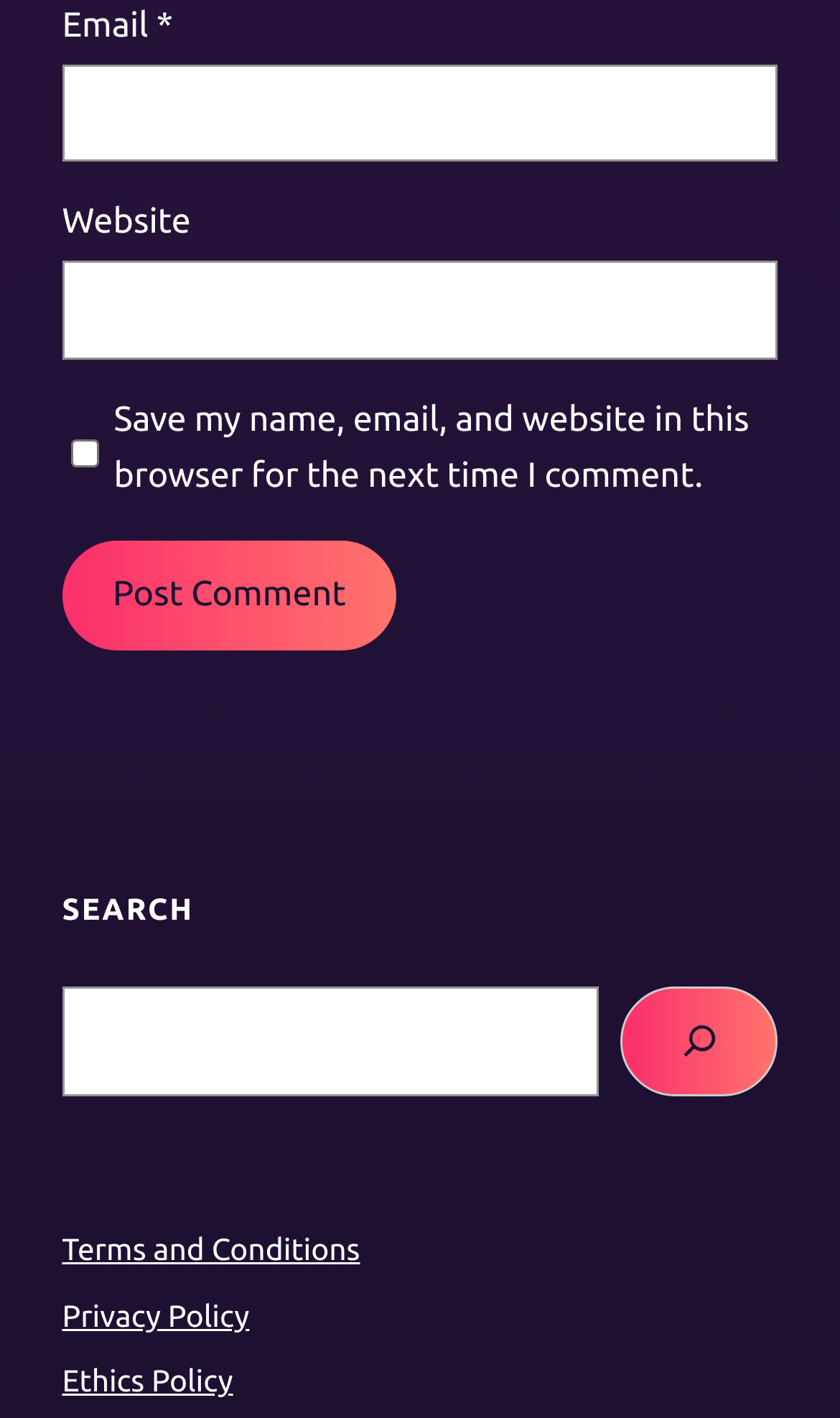What is the purpose of the checkbox?
Provide a thorough and detailed answer to the question.

The checkbox is located below the email and website input fields, and its label indicates that it is for saving the user's name, email, and website in the browser for the next time they comment. Therefore, the purpose of the checkbox is to save comment information.